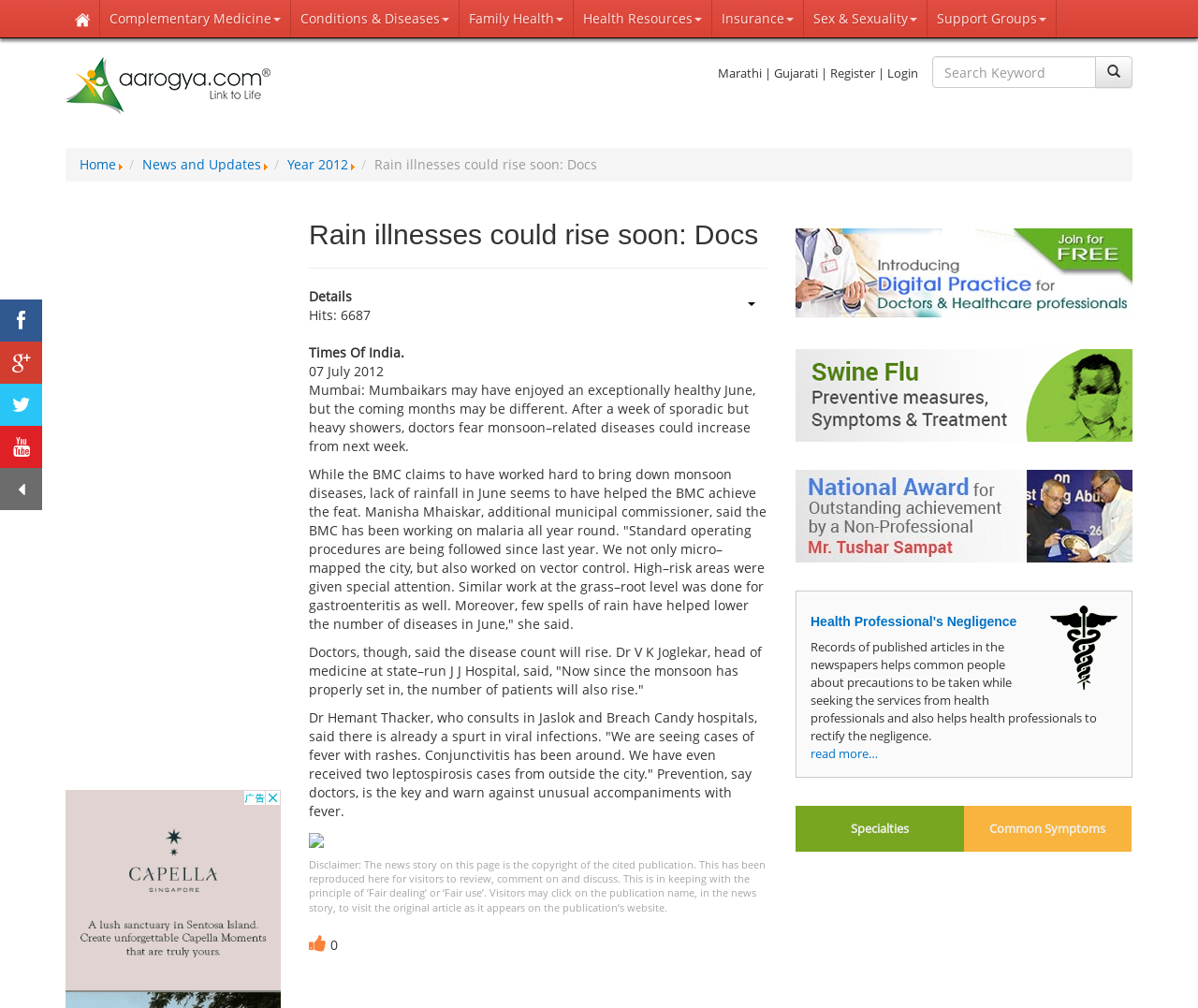What is the name of the hospital mentioned in the article?
Based on the visual content, answer with a single word or a brief phrase.

J J Hospital